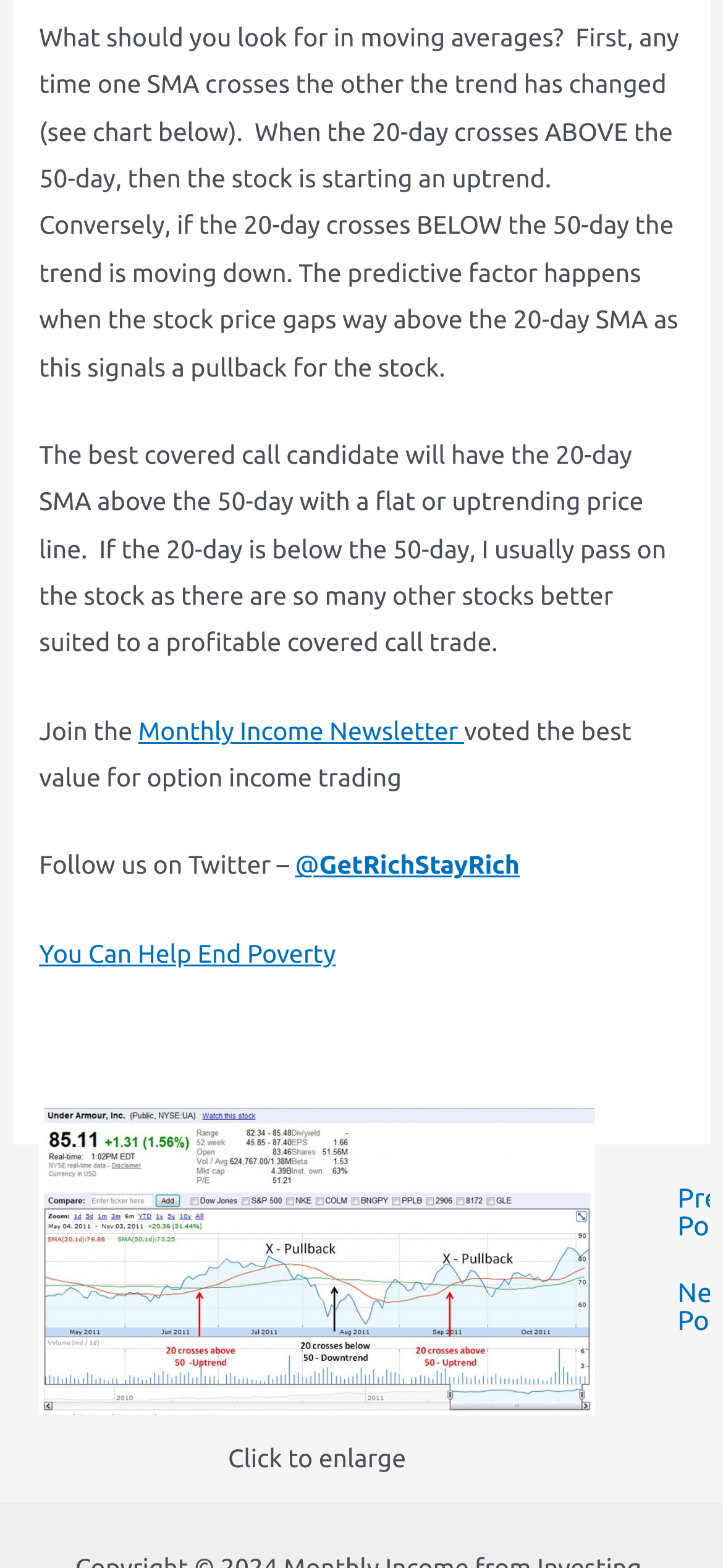What is the Twitter handle mentioned on the page?
Provide a one-word or short-phrase answer based on the image.

@GetRichStayRich